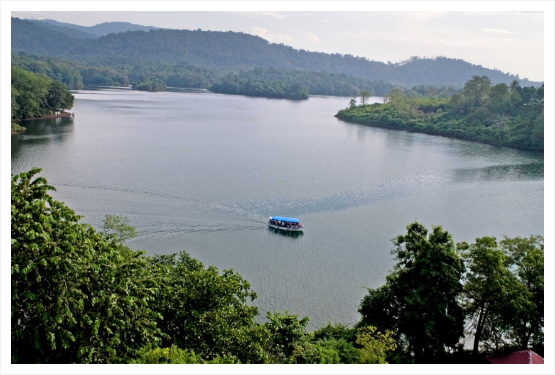What is the region celebrated for its stunning natural beauty?
Provide a comprehensive and detailed answer to the question.

The caption highlights the essence of 'Village Life in Kerala', which implies that Kerala is the region celebrated for its stunning natural beauty and responsible tourism efforts.